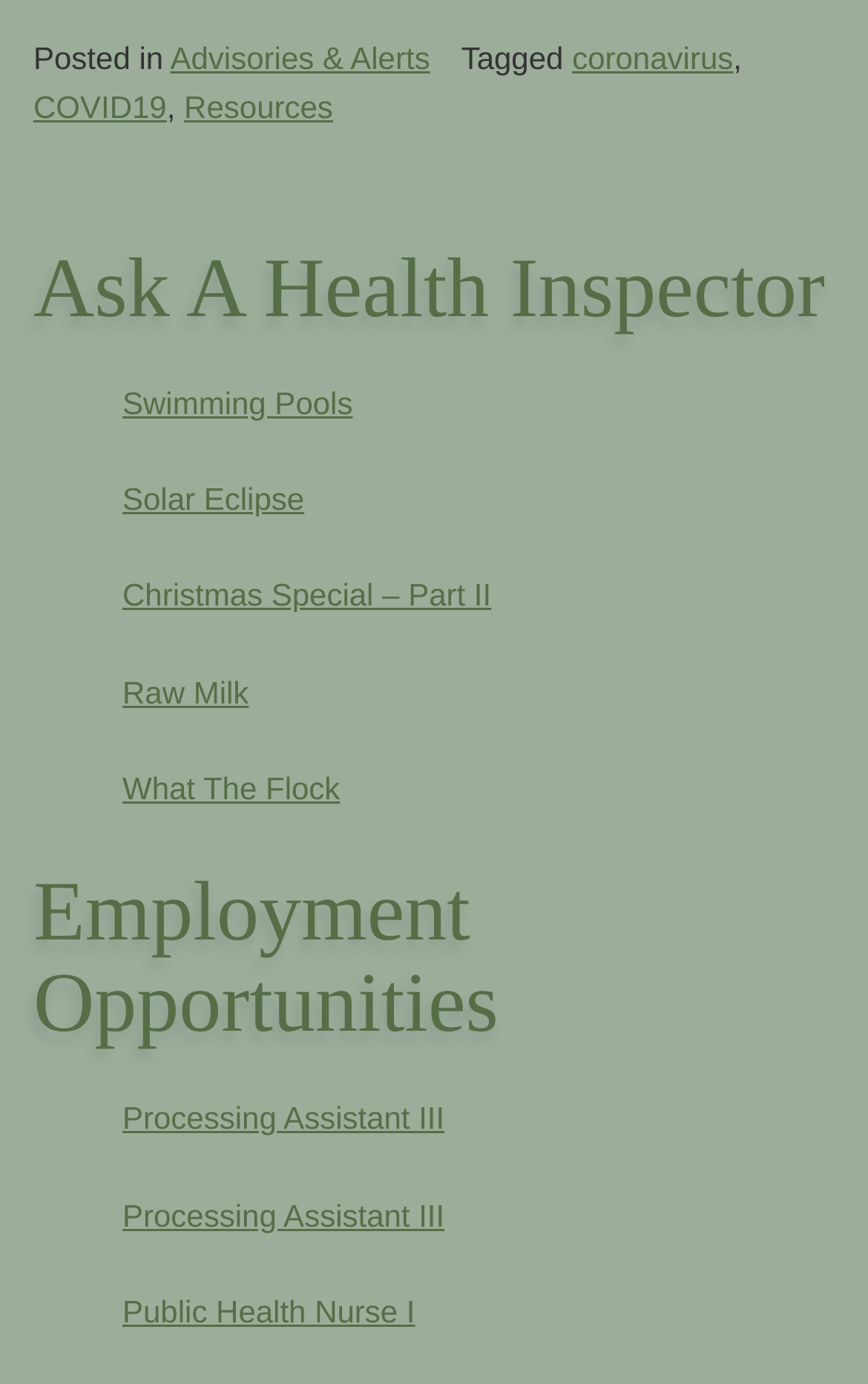Answer the question below with a single word or a brief phrase: 
What is the title of the link below 'Swimming Pools'?

Solar Eclipse